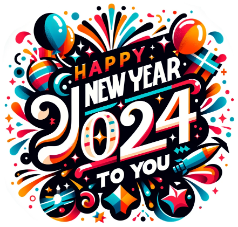Give a detailed account of the visual elements in the image.

The image features a vibrant and festive design celebrating the arrival of the New Year 2024. The central message, "HAPPY NEW YEAR 2024 TO YOU," is artistically rendered in bold, colorful typography that captures the excitement of the holiday. Surrounding the text are various decorative elements, including balloons, stars, and confetti, which enhance the joyful and celebratory atmosphere. This illustration embodies the spirit of new beginnings and is perfect for sharing warm wishes as the year turns.